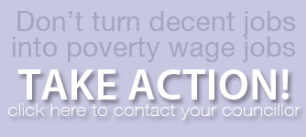Describe all the elements in the image extensively.

The image features a bold and striking message urging action against the degradation of decent jobs into poverty wage jobs. Prominently displayed in the center is the phrase "TAKE ACTION!" in large white letters, designed to grab attention and inspire immediate response. Below this call to action is a prompt encouraging individuals to "click here to contact your councillor," emphasizing the importance of civic engagement in fighting for fair labor practices. The background text subtly supports the main message, reinforcing the urgency of the issue at hand. This image serves as a rallying cry for community engagement and activism.